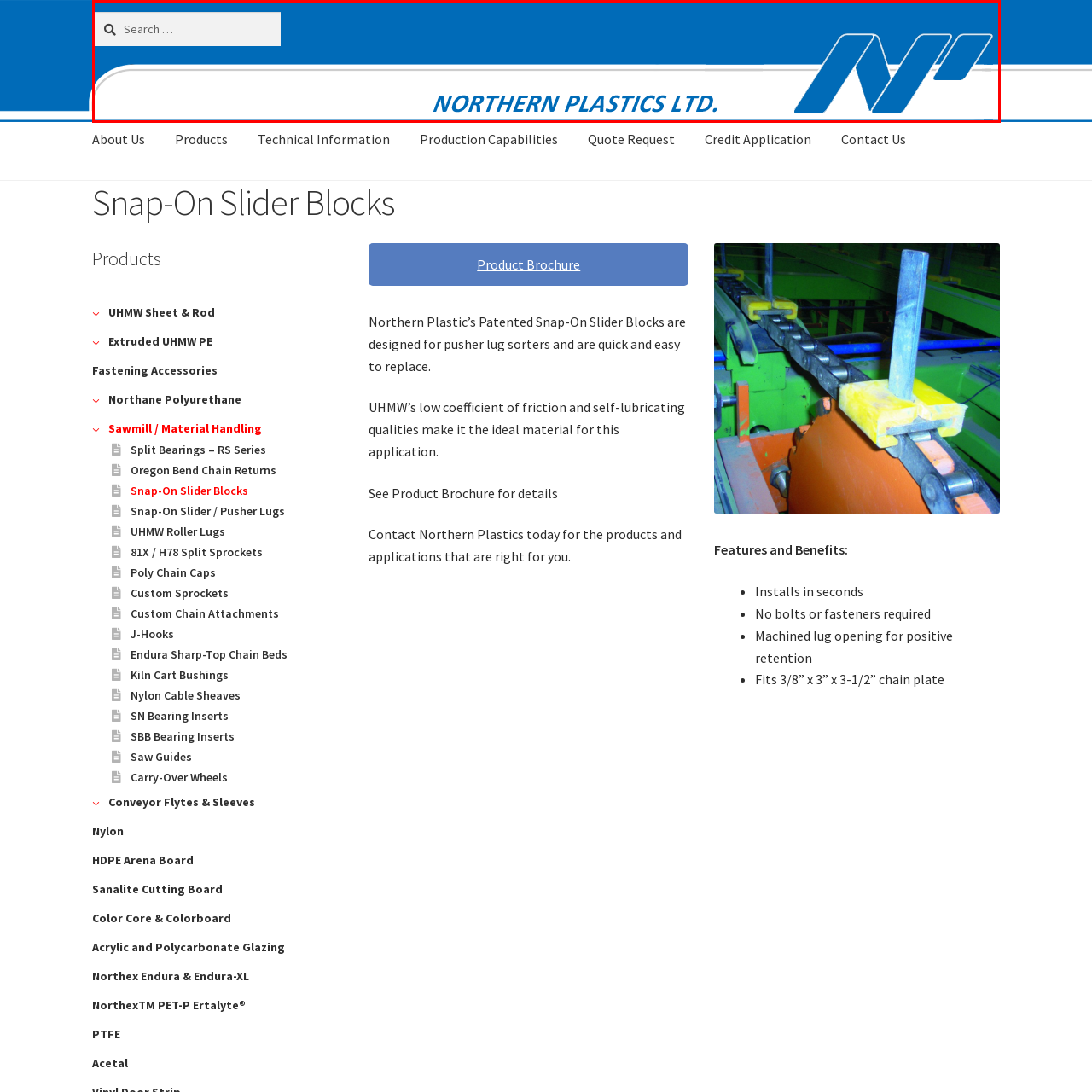Observe the image encased in the red box and deliver an in-depth response to the subsequent question by interpreting the details within the image:
What is the style of the company name in the logo?

According to the caption, the company name 'Northern Plastics Ltd.' is styled in bold lettering, which captures attention and conveys professionalism and reliability.